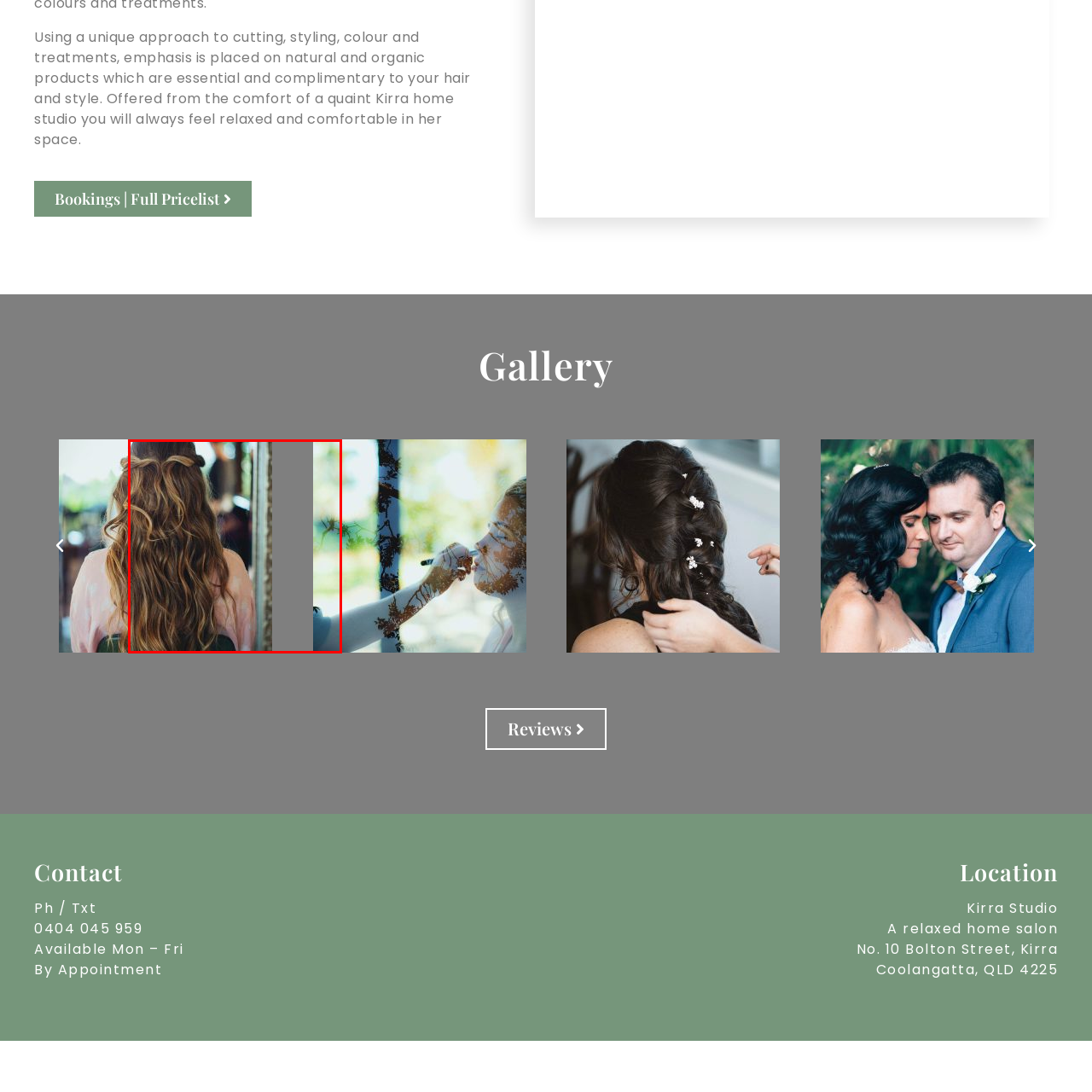What is emphasized by the soft lighting?
Study the image within the red bounding box and deliver a detailed answer.

According to the caption, the soft lighting enhances the organic feel of the scene, emphasizing the woman's hair texture and lusciousness, which suggests that the soft lighting is used to highlight the natural beauty of her hair.